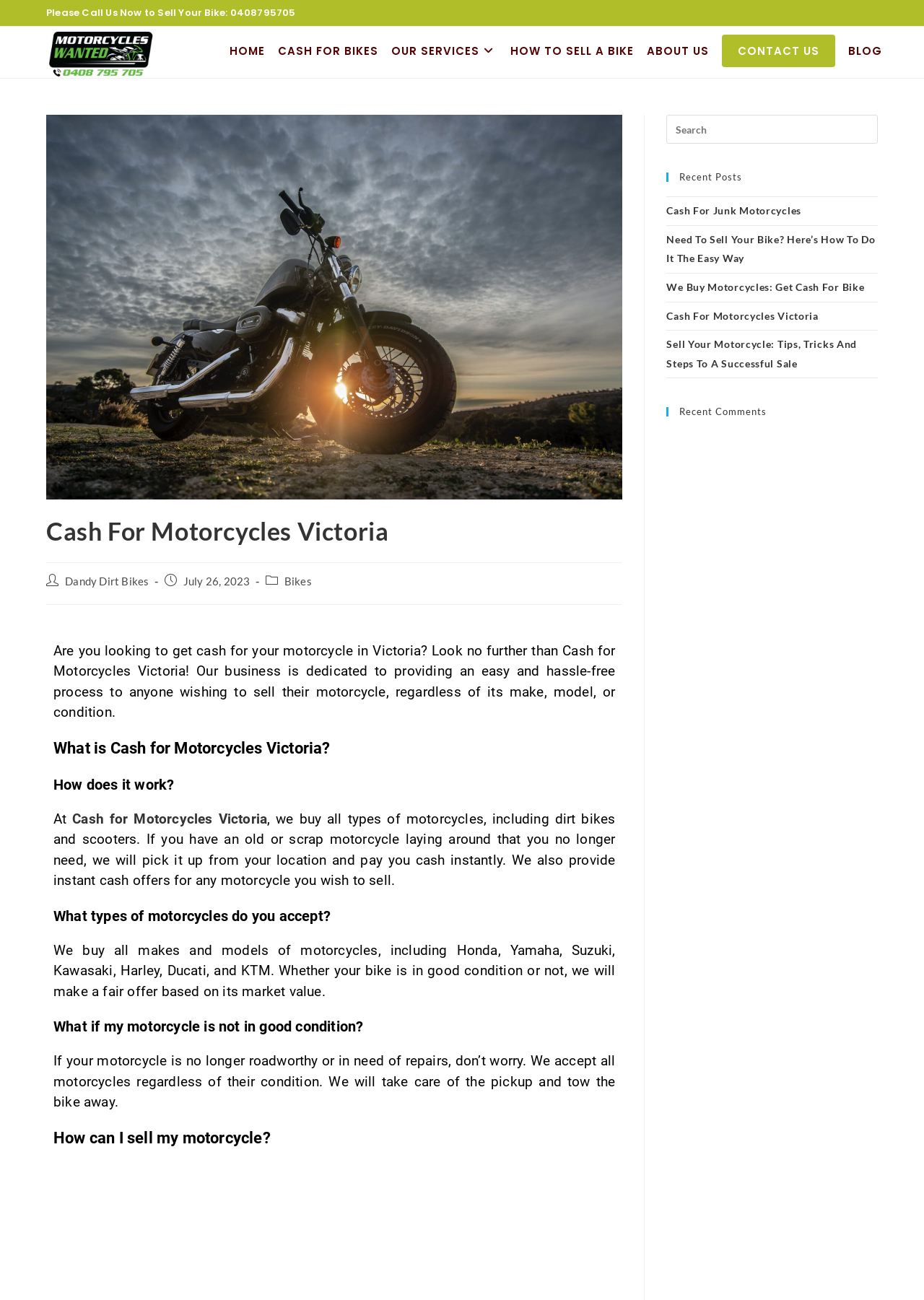What is the process to sell a motorcycle to Cash for Motorcycles Victoria?
From the screenshot, provide a brief answer in one word or phrase.

Get instant cash offer and pickup